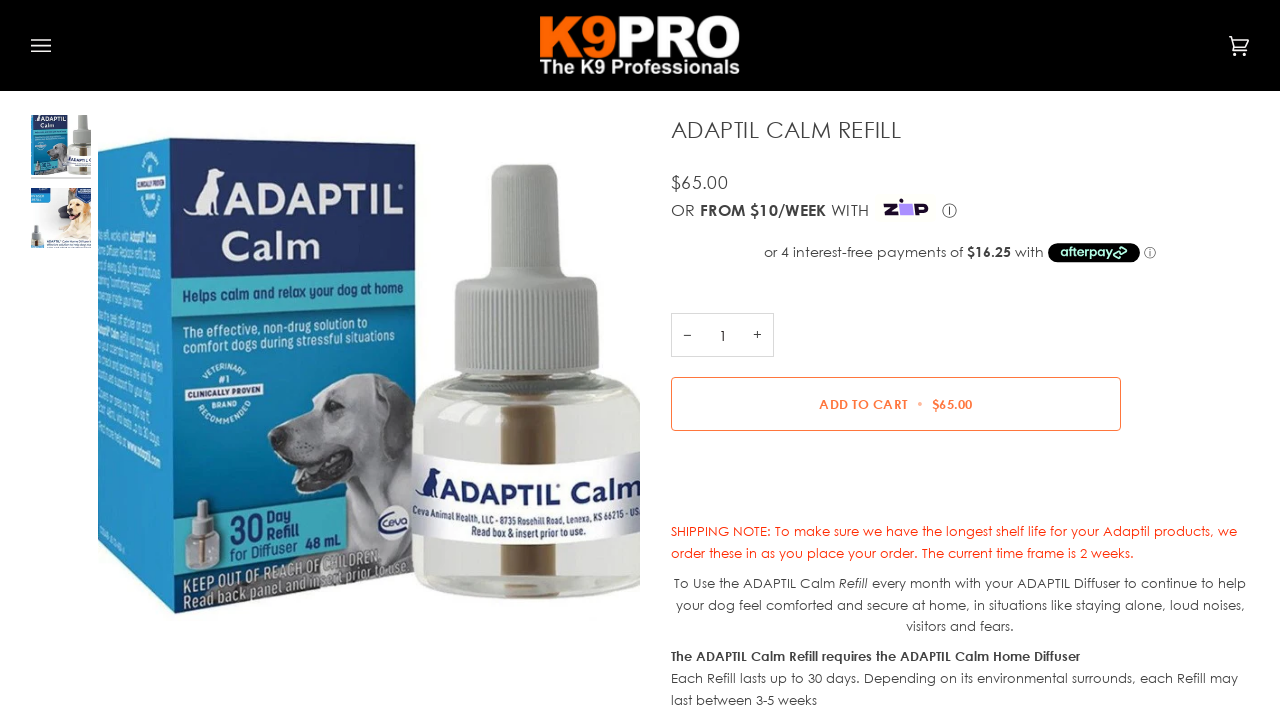Analyze and describe the webpage in a detailed narrative.

The webpage is about the ADAPTIL Calm Refill product, specifically designed to help dogs feel comforted and secure at home. At the top left corner, there is a button to open the menu, and next to it, a link to "K9 Pro - The K9 Professionals" with an accompanying image. On the top right corner, there is a link to the cart, which is currently empty.

Below the top navigation, there is a large image of the ADAPTIL Calm Refill product, with a "Zoom" button on the top right corner of the image. To the left of the image, there are three smaller images of the product, with "Previous" and "Next" buttons above them.

The product title "ADAPTIL CALM REFILL" is prominently displayed in a heading, followed by the price "$65.00" and an option to pay in installments. There is also a "Zip Logo" image and a button with the Afterpay logo, which opens a dialog when clicked.

Below the pricing information, there is a section to adjust the quantity of the product, with "+" and "-" buttons. The "ADD TO CART" button is located next to the quantity section.

Further down the page, there is a shipping note explaining that the product is ordered in as the customer places their order, with a current time frame of 2 weeks. The page also provides information on how to use the ADAPTIL Calm Refill, stating that it should be used every month with the ADAPTIL Diffuser to help dogs feel comforted and secure at home. Additionally, there is a note that the ADAPTIL Calm Refill requires the ADAPTIL Calm Home Diffuser and that each Refill lasts up to 30 days.